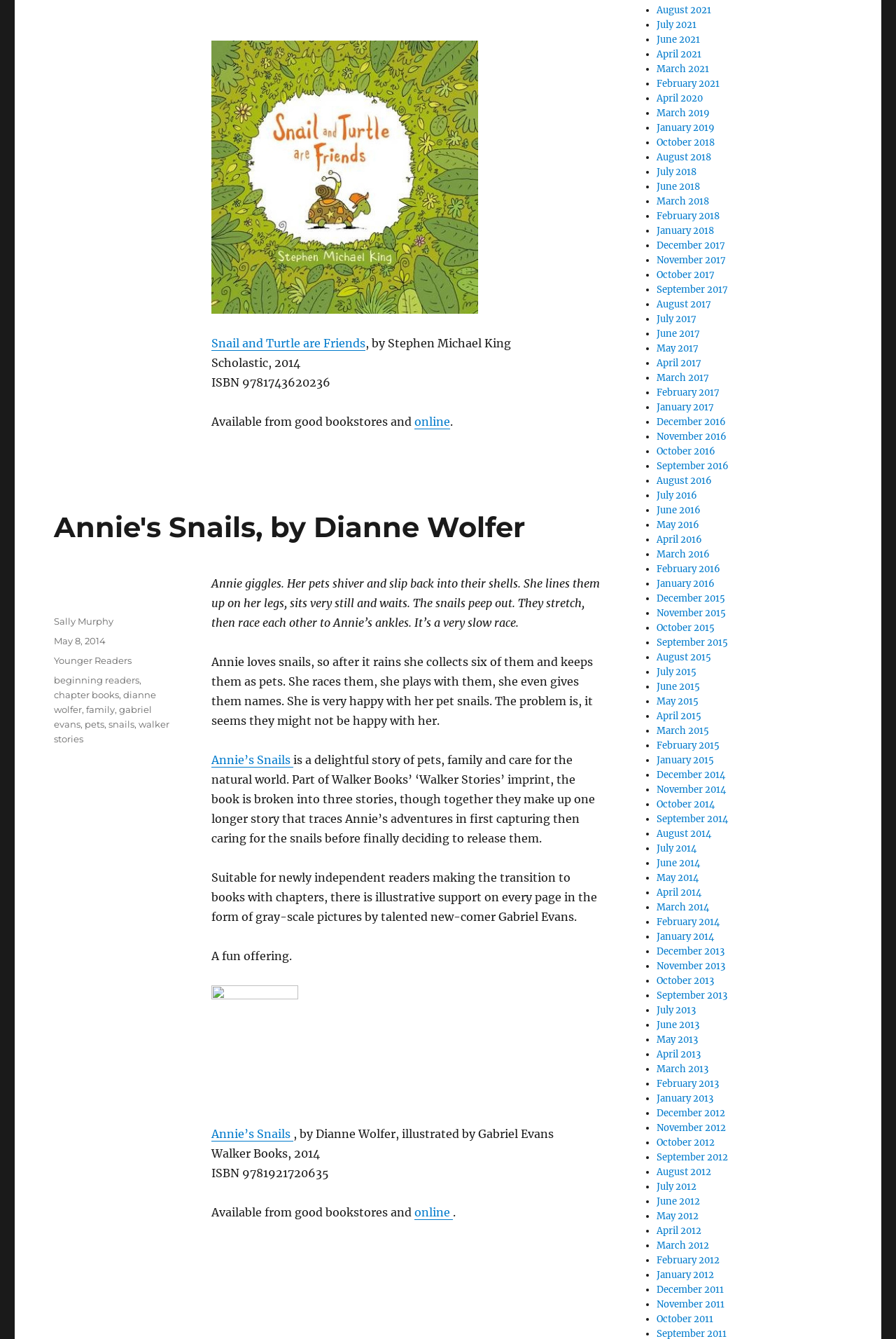Please find and report the bounding box coordinates of the element to click in order to perform the following action: "Read the book description of 'Annie's Snails'". The coordinates should be expressed as four float numbers between 0 and 1, in the format [left, top, right, bottom].

[0.236, 0.43, 0.67, 0.47]